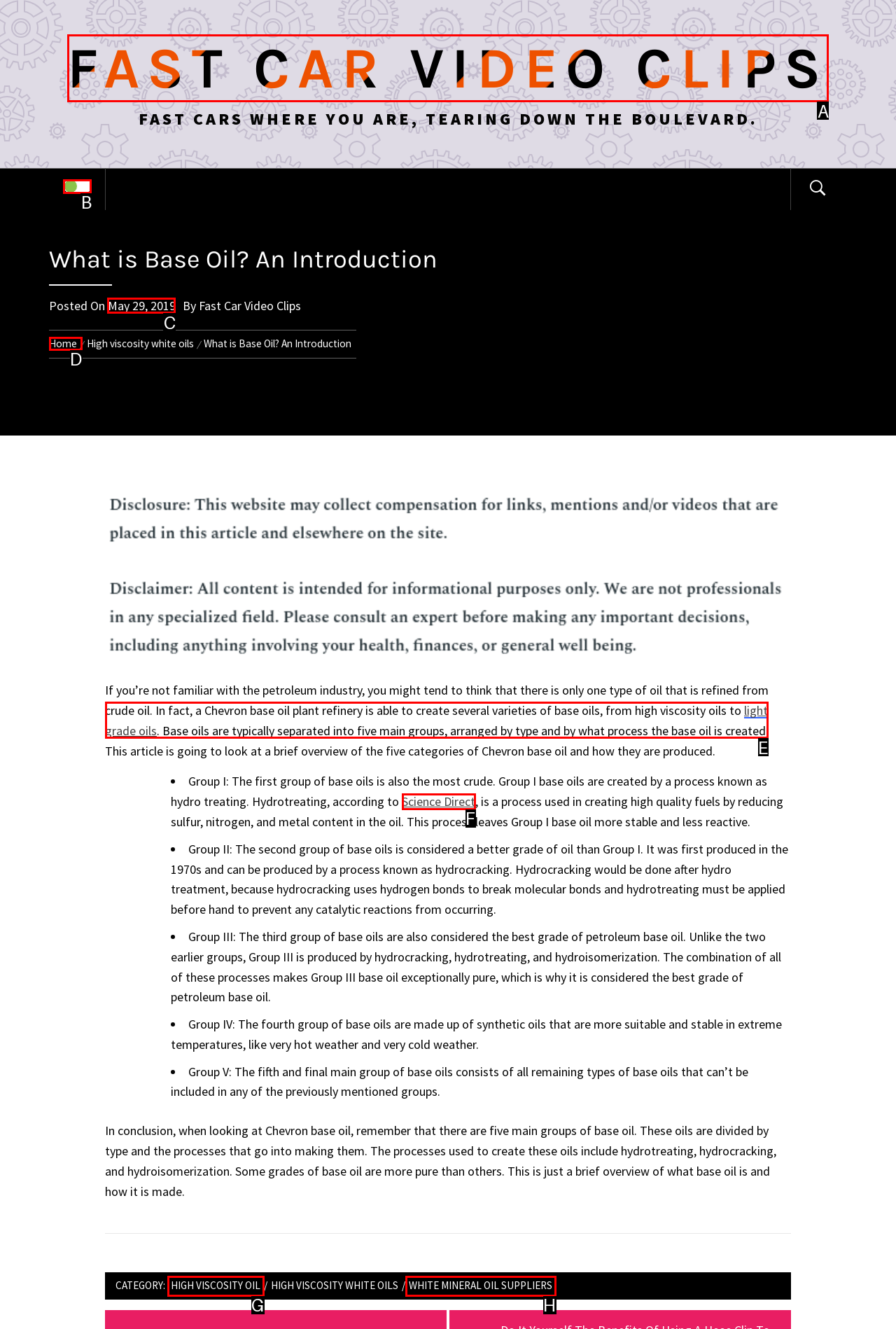For the instruction: Click on the 'May 29, 2019' link, which HTML element should be clicked?
Respond with the letter of the appropriate option from the choices given.

C